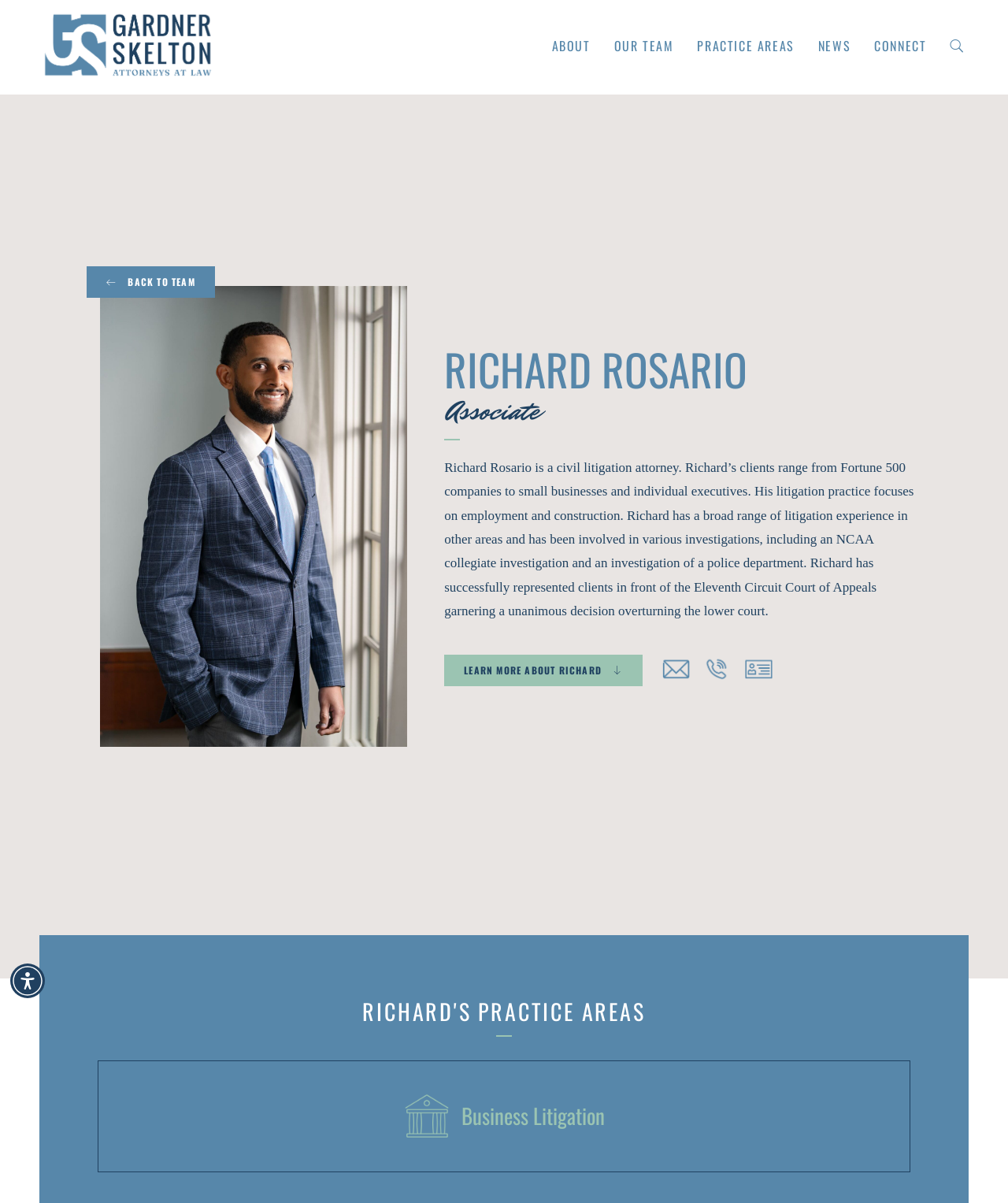Extract the bounding box coordinates of the UI element described by: "Business Litigation". The coordinates should include four float numbers ranging from 0 to 1, e.g., [left, top, right, bottom].

[0.458, 0.915, 0.6, 0.94]